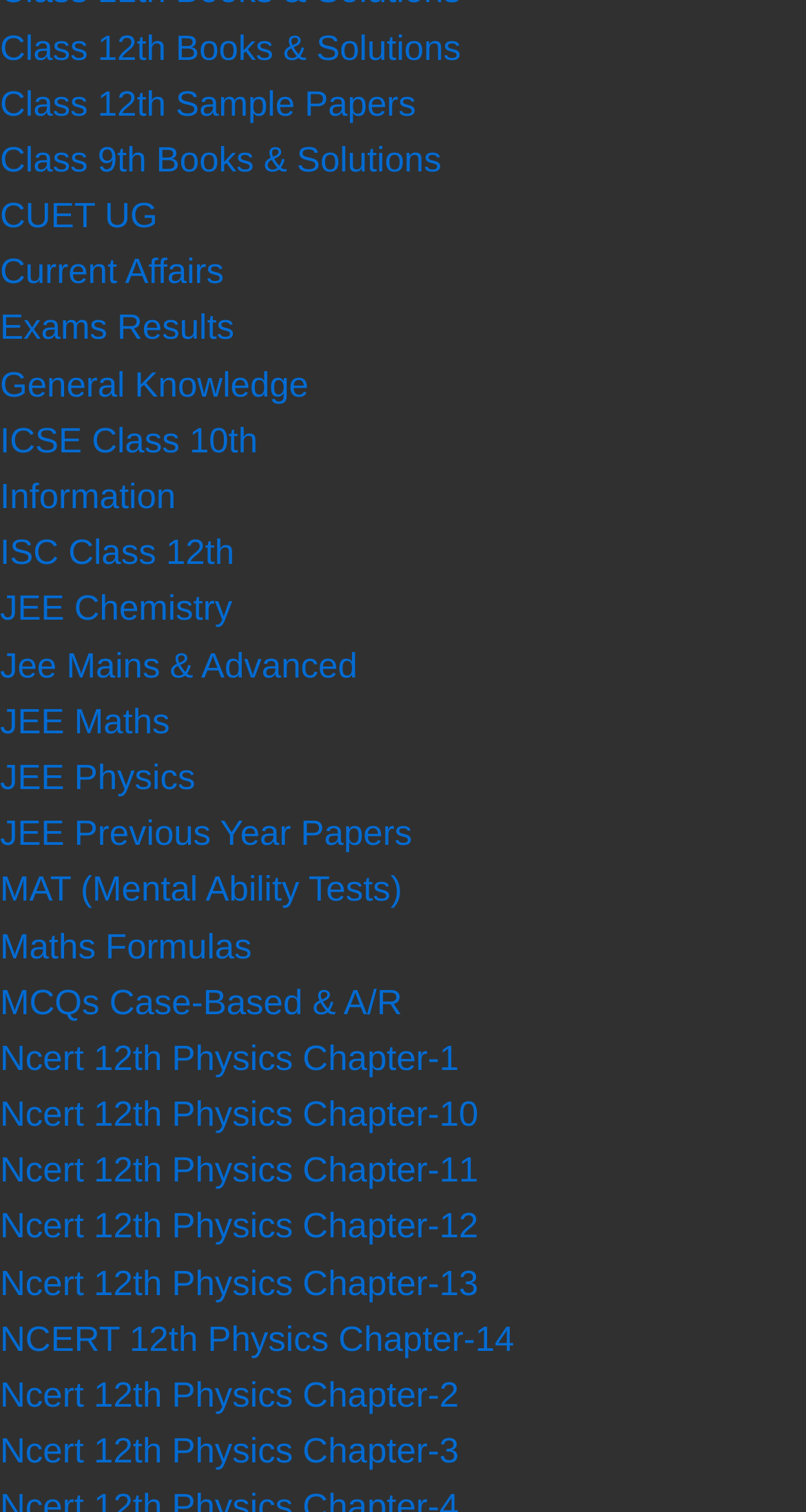How many NCERT 12th Physics chapters are available?
Give a thorough and detailed response to the question.

I can see that there are links to NCERT 12th Physics chapters from Chapter-1 to Chapter-14. Therefore, there are 14 NCERT 12th Physics chapters available.